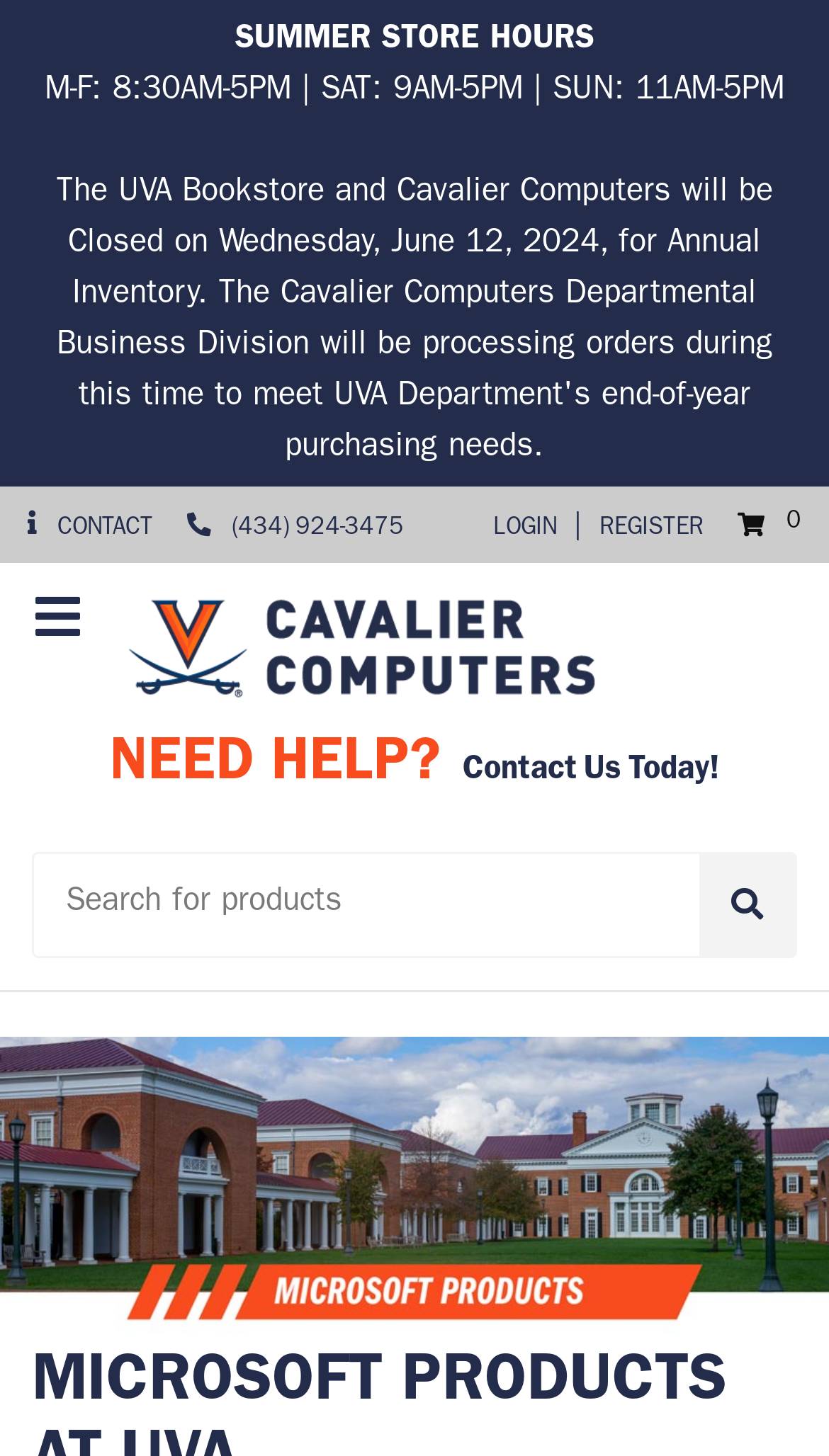What is the purpose of the button with the text 'Search'?
Provide an in-depth and detailed explanation in response to the question.

I found the purpose of the button by looking at the adjacent searchbox element with the text 'Search for products' and the button element with the text 'Search'.